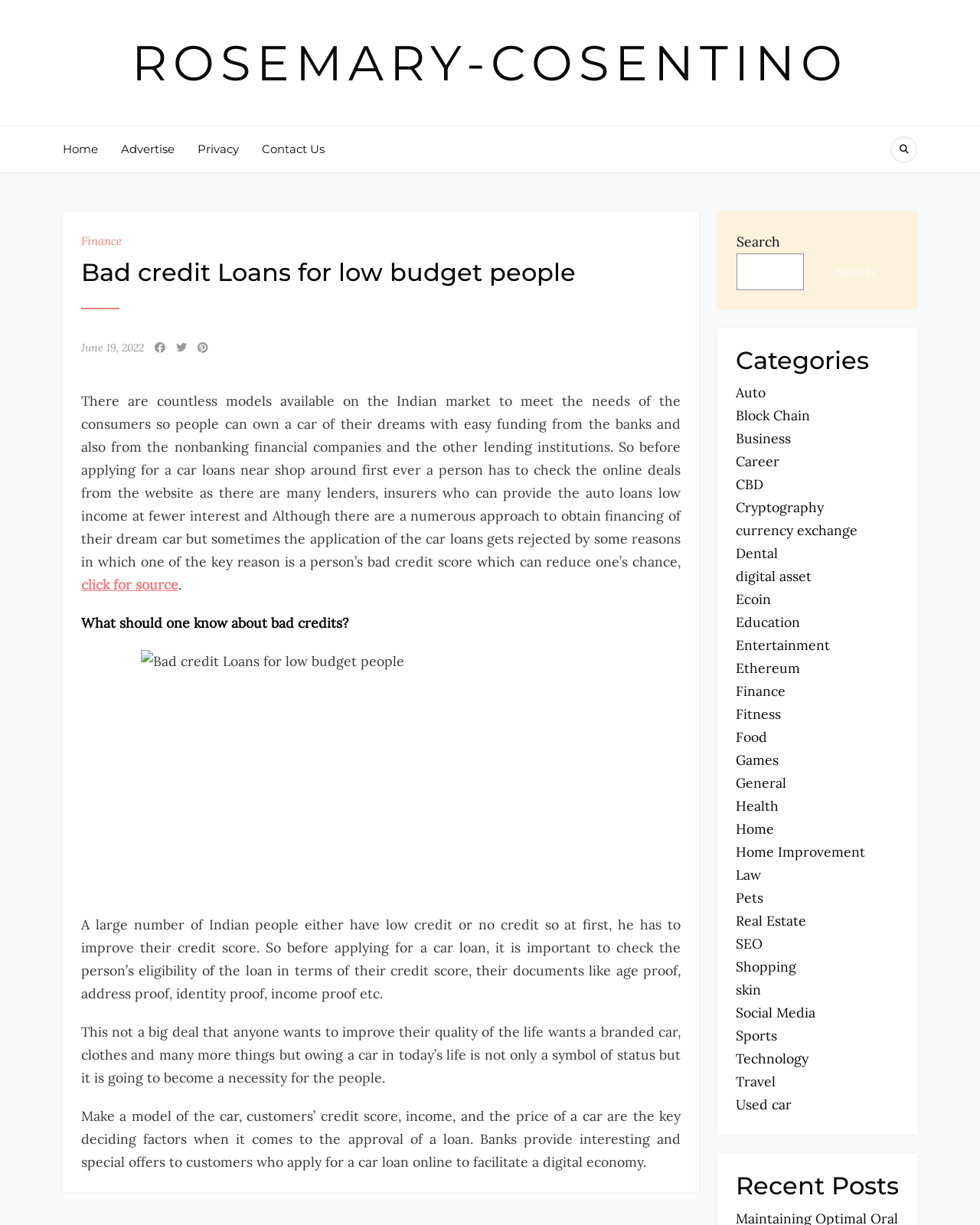Answer the question with a single word or phrase: 
Why is owning a car becoming a necessity in today's life?

It is a symbol of status and convenience